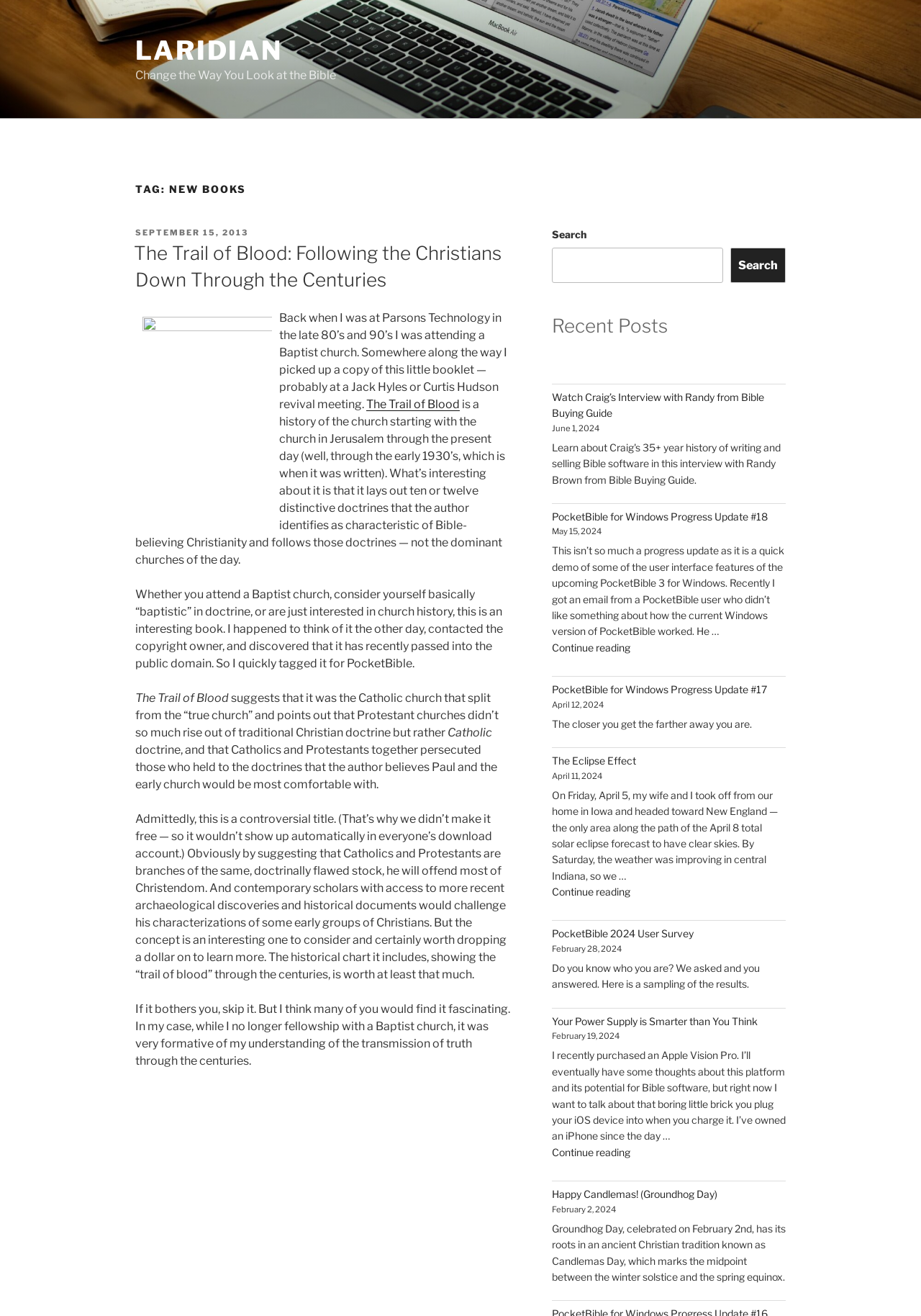Please specify the bounding box coordinates of the clickable region to carry out the following instruction: "Search for something". The coordinates should be four float numbers between 0 and 1, in the format [left, top, right, bottom].

[0.599, 0.188, 0.785, 0.215]